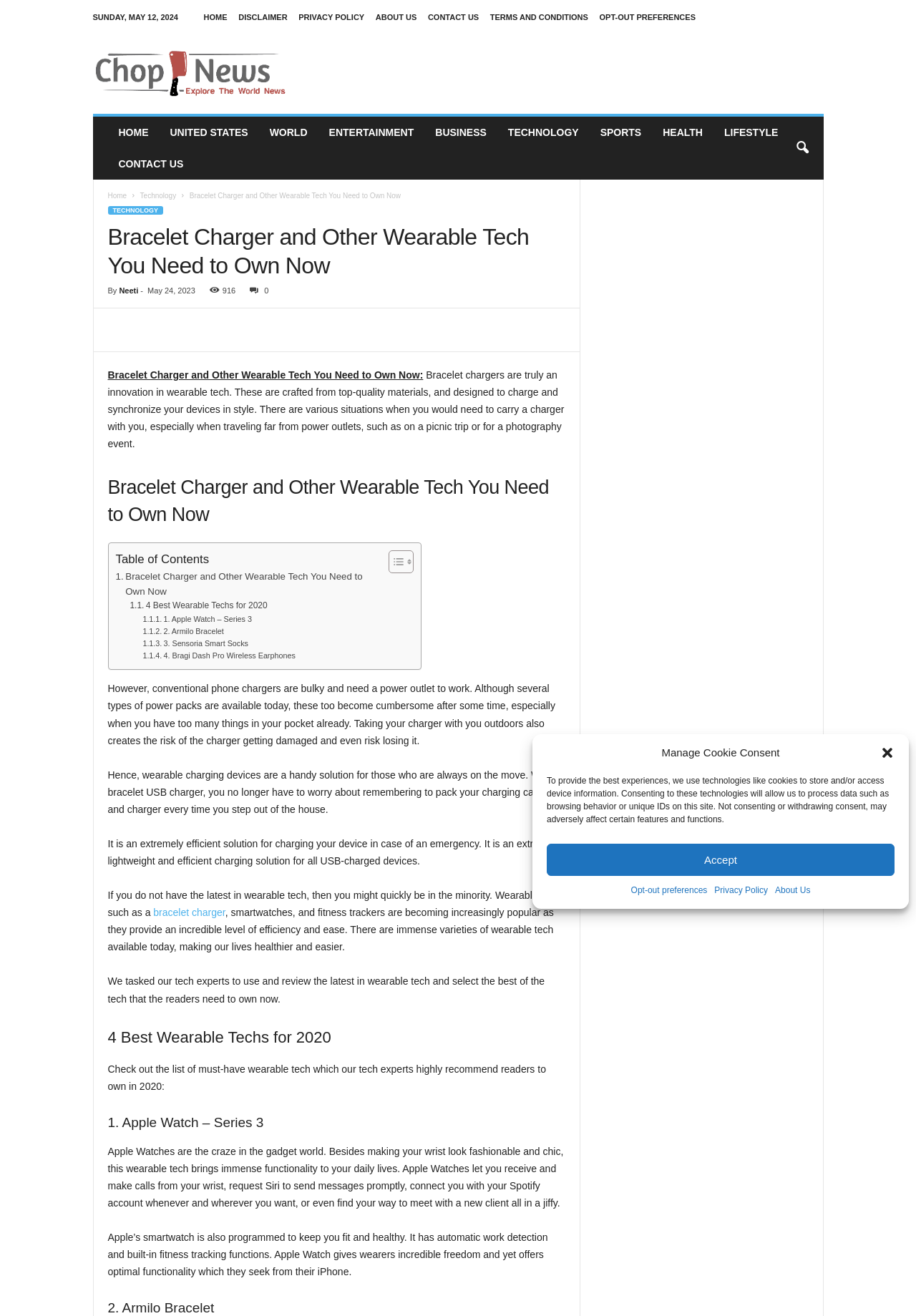How many wearable techs are recommended for 2020?
Make sure to answer the question with a detailed and comprehensive explanation.

The article lists 4 wearable techs that the tech experts highly recommend readers to own in 2020, which are Apple Watch – Series 3, Armilo Bracelet, Sensoria Smart Socks, and Bragi Dash Pro Wireless Earphones.